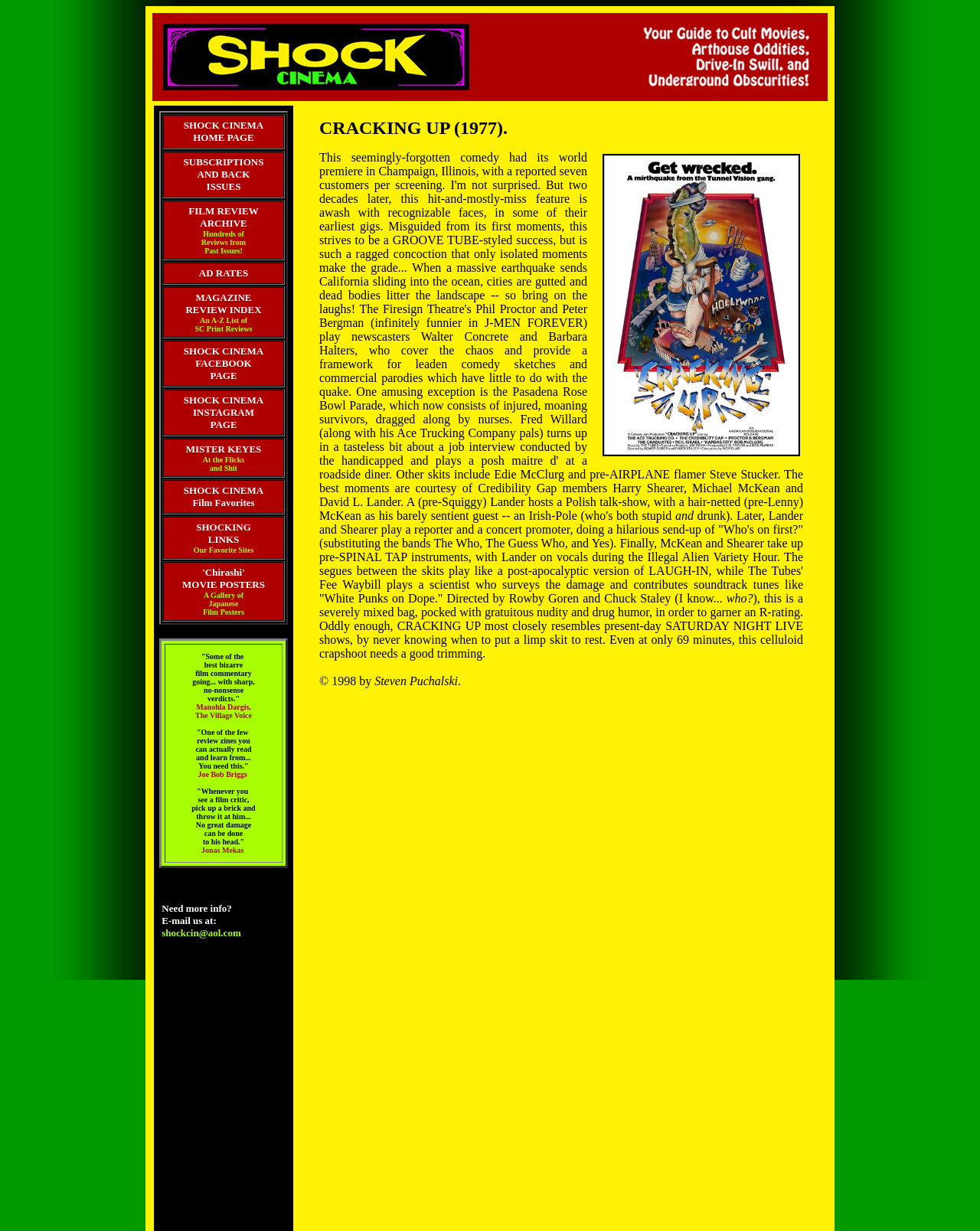Based on what you see in the screenshot, provide a thorough answer to this question: How many rows are in the layout table?

I counted the number of rows in the layout table by looking at the layout table rows. There are 10 rows in total.